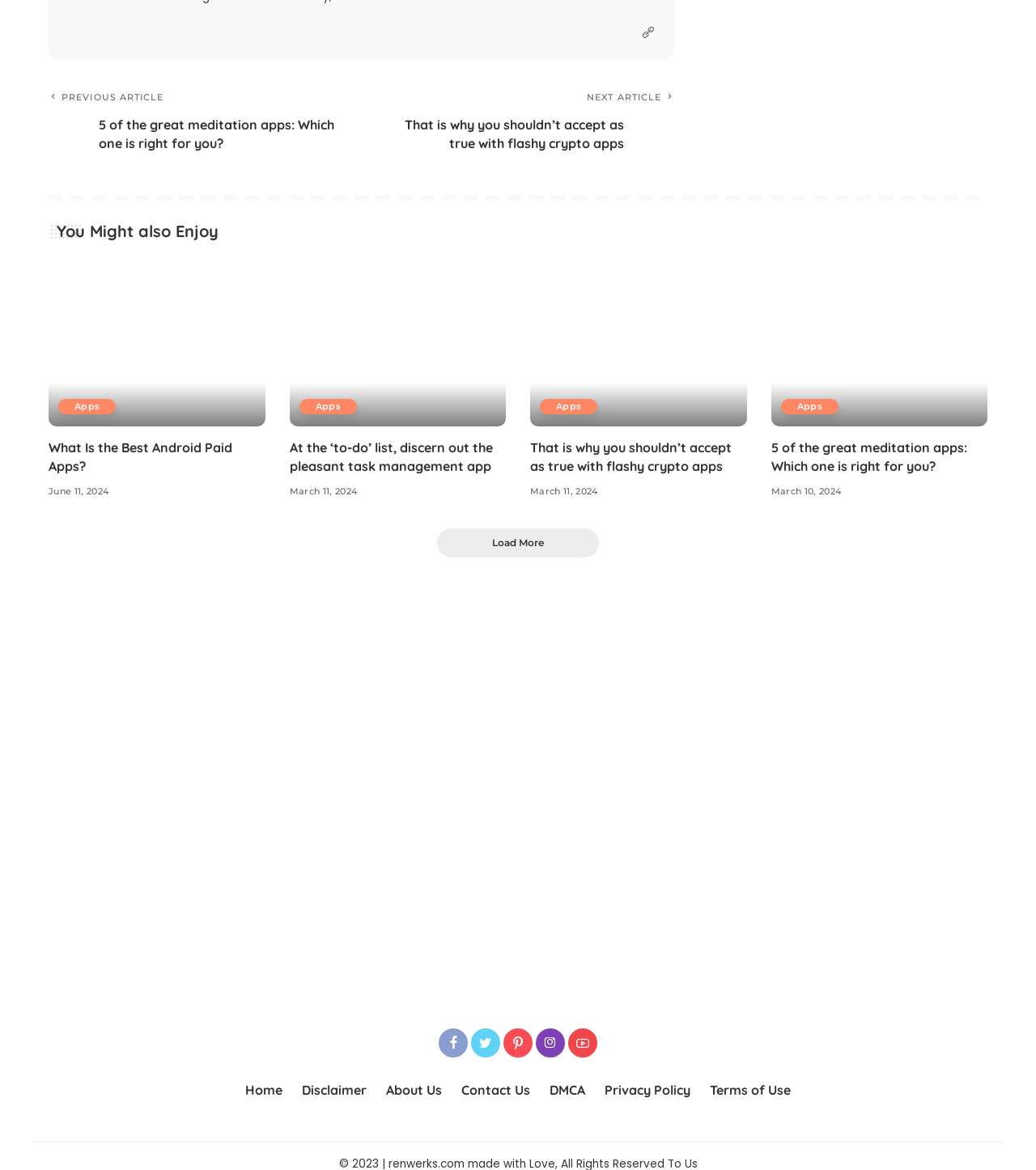Please find the bounding box coordinates of the element that needs to be clicked to perform the following instruction: "View the 'What Is the Best Android Paid Apps?' article". The bounding box coordinates should be four float numbers between 0 and 1, represented as [left, top, right, bottom].

[0.047, 0.225, 0.256, 0.364]